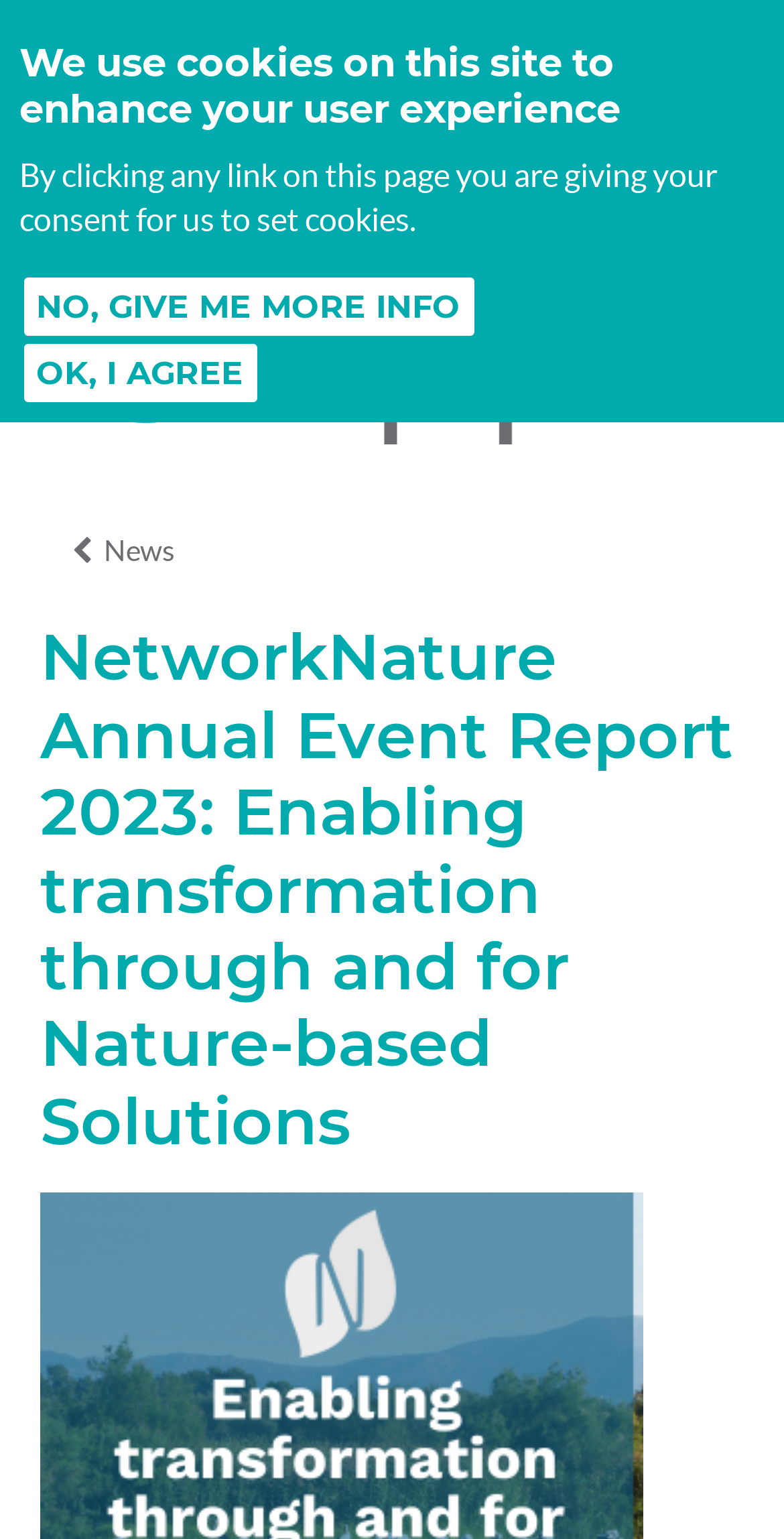Using the format (top-left x, top-left y, bottom-right x, bottom-right y), provide the bounding box coordinates for the described UI element. All values should be floating point numbers between 0 and 1: No, give me more info

[0.025, 0.178, 0.609, 0.221]